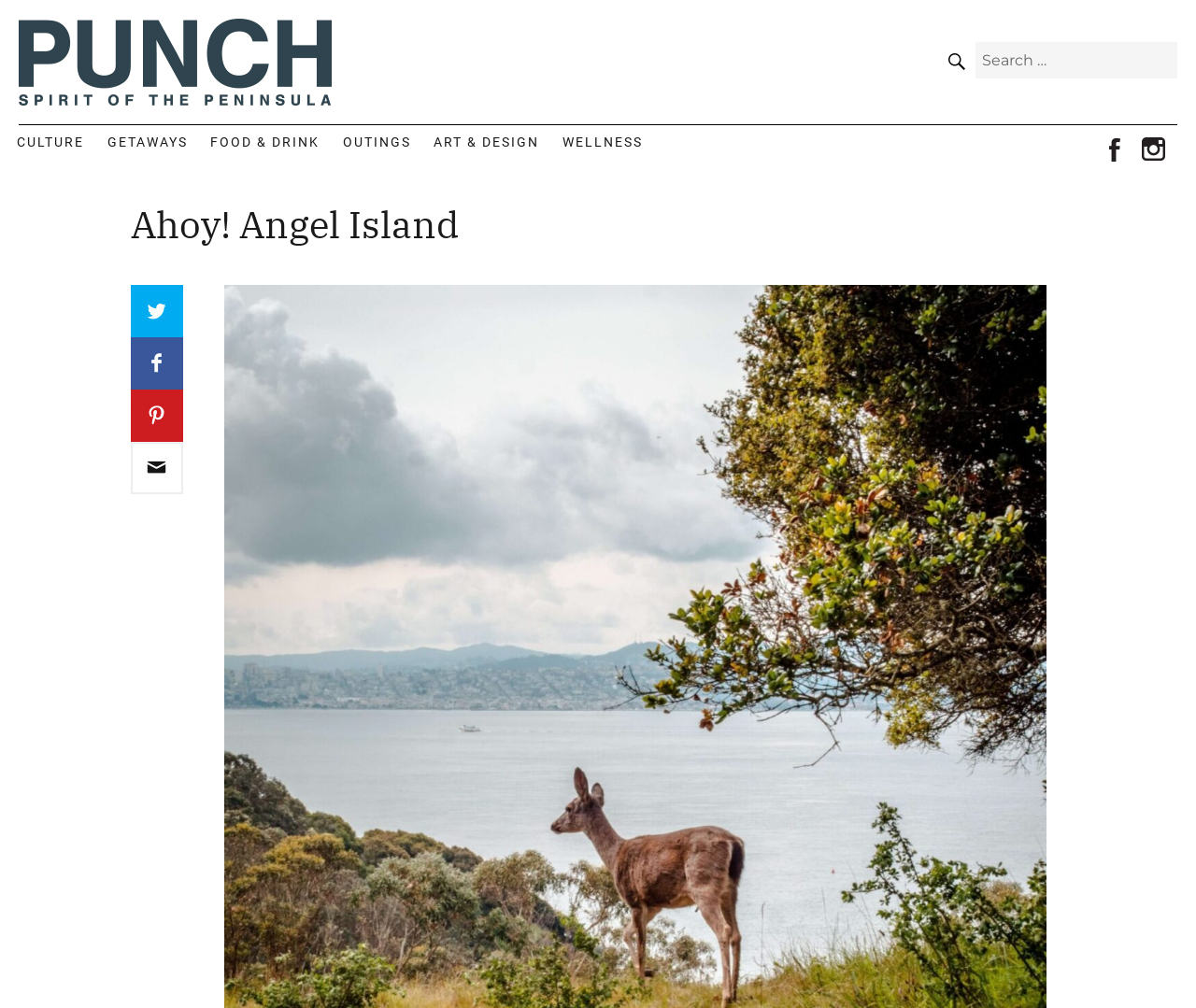What is the text above the search box?
Look at the image and answer with only one word or phrase.

Search for: